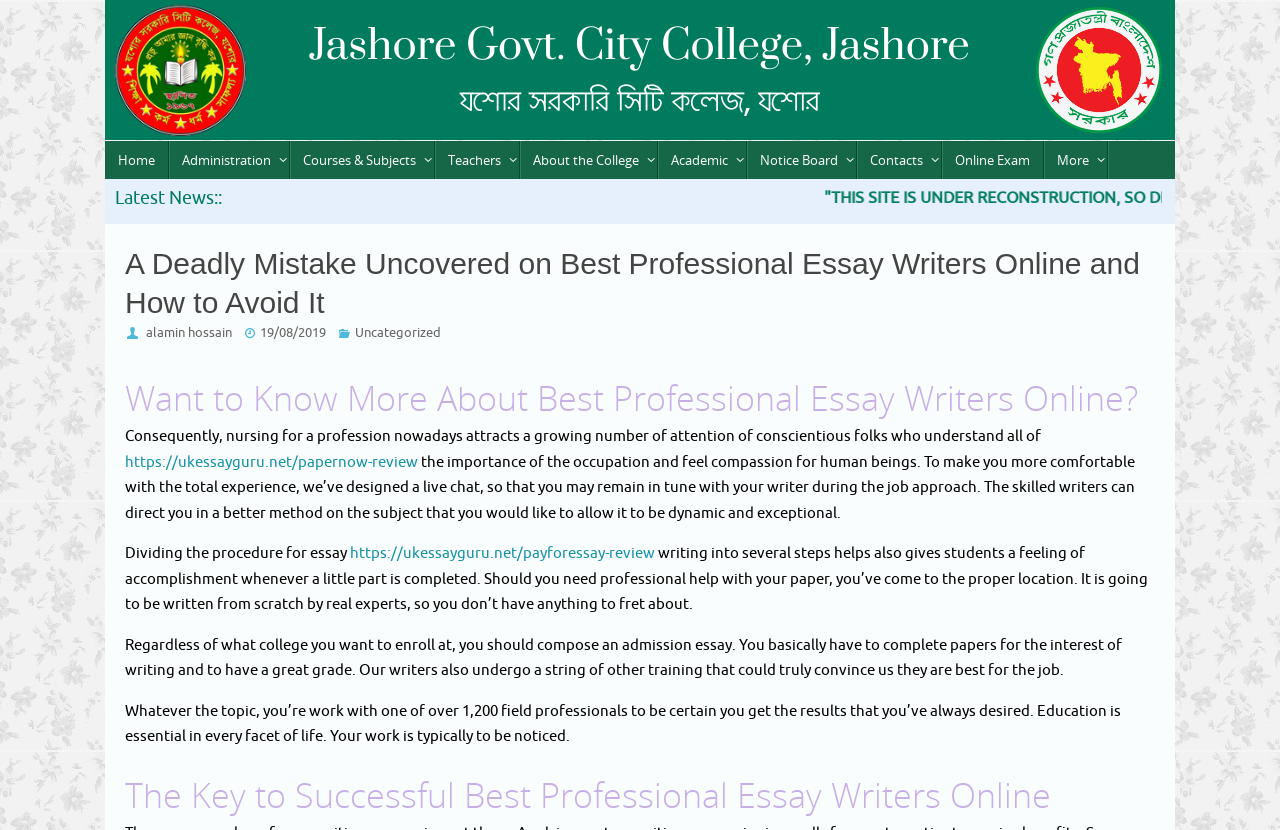Provide a brief response to the question below using one word or phrase:
What is the author of the article?

alamin hossain